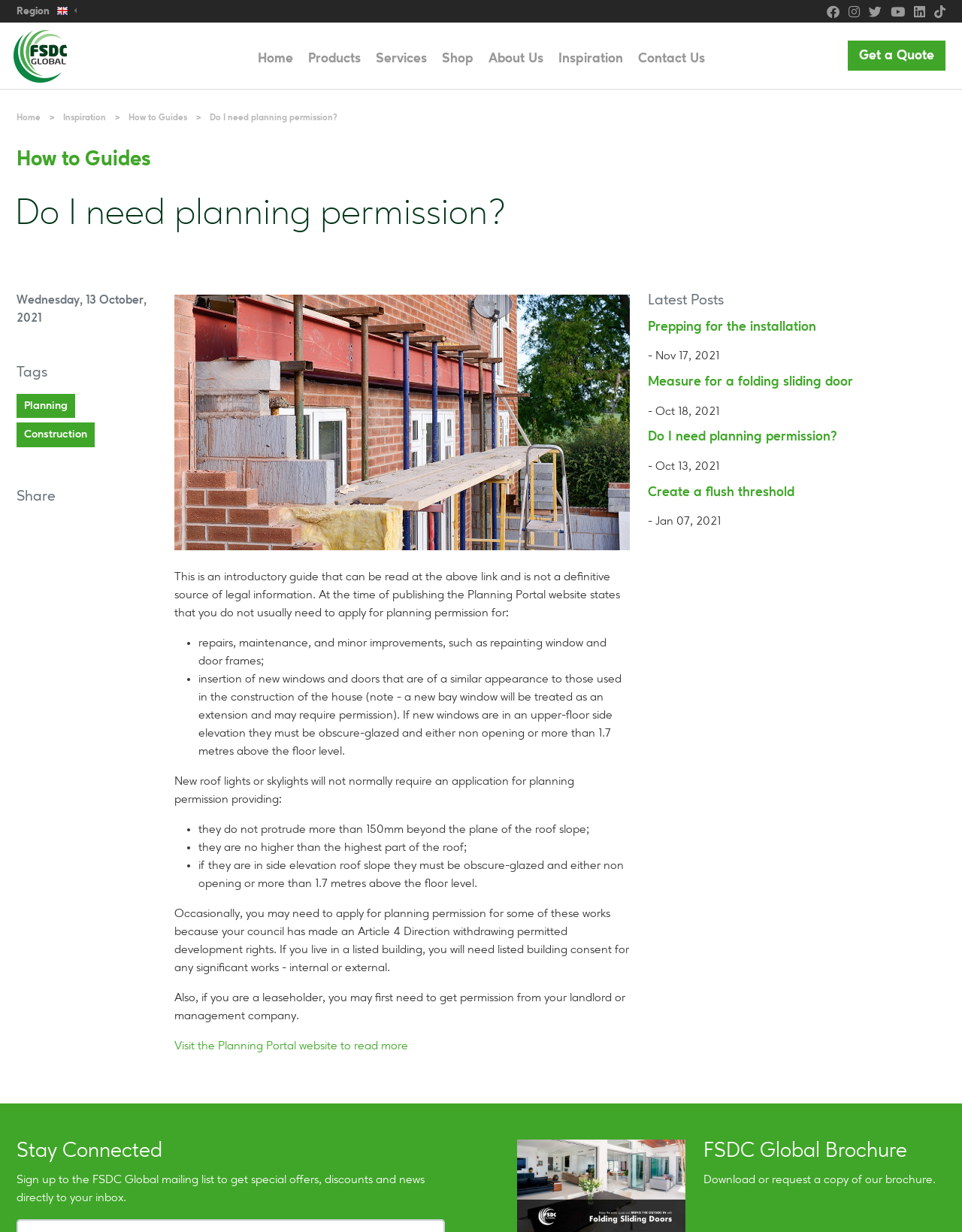Determine the bounding box coordinates of the element's region needed to click to follow the instruction: "Click the 'Region' button". Provide these coordinates as four float numbers between 0 and 1, formatted as [left, top, right, bottom].

[0.017, 0.0, 0.052, 0.018]